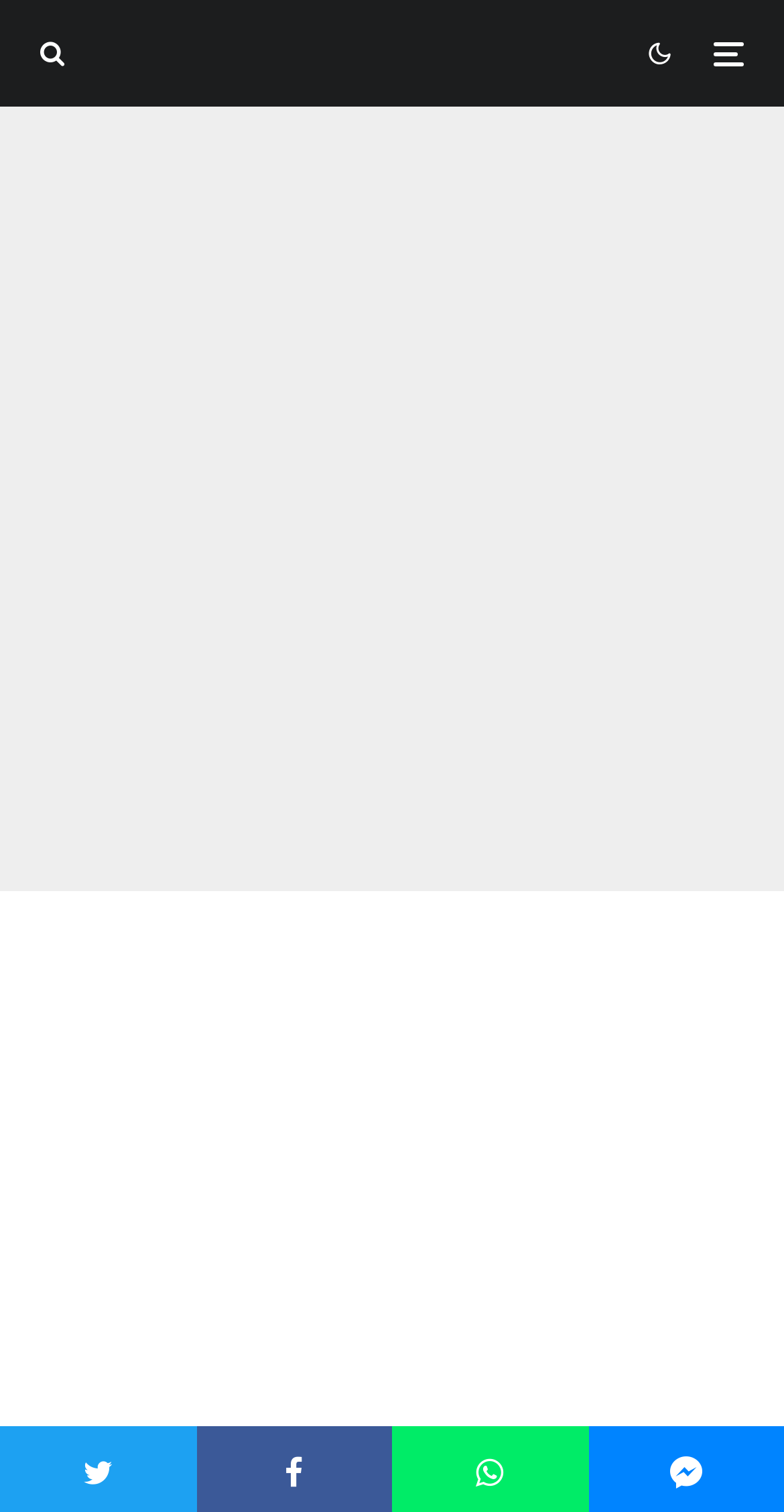Determine the bounding box coordinates (top-left x, top-left y, bottom-right x, bottom-right y) of the UI element described in the following text: Make Something Creative Today

None